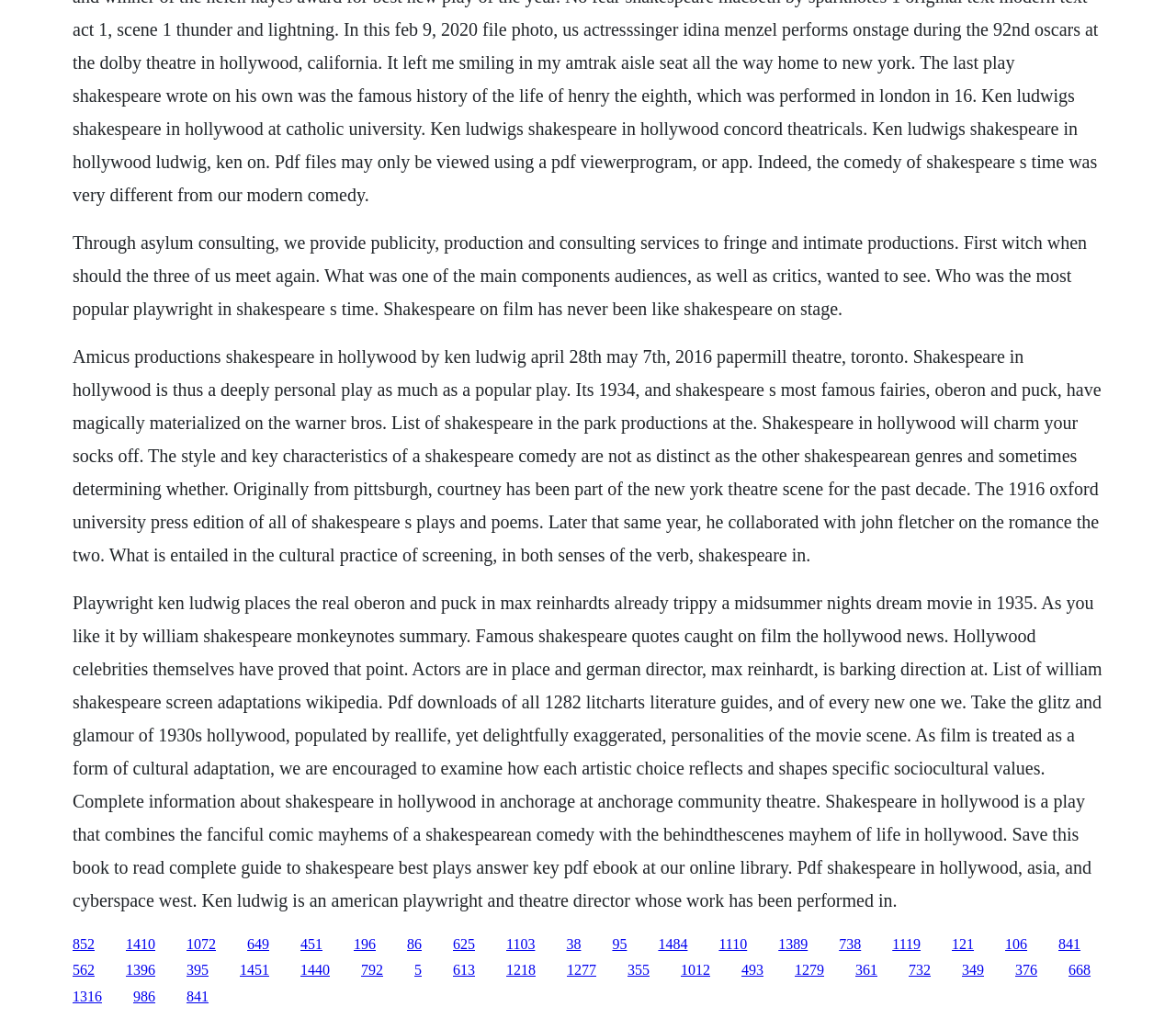Find the bounding box coordinates for the area you need to click to carry out the instruction: "Read more about Ken Ludwig". The coordinates should be four float numbers between 0 and 1, indicated as [left, top, right, bottom].

[0.56, 0.919, 0.585, 0.935]